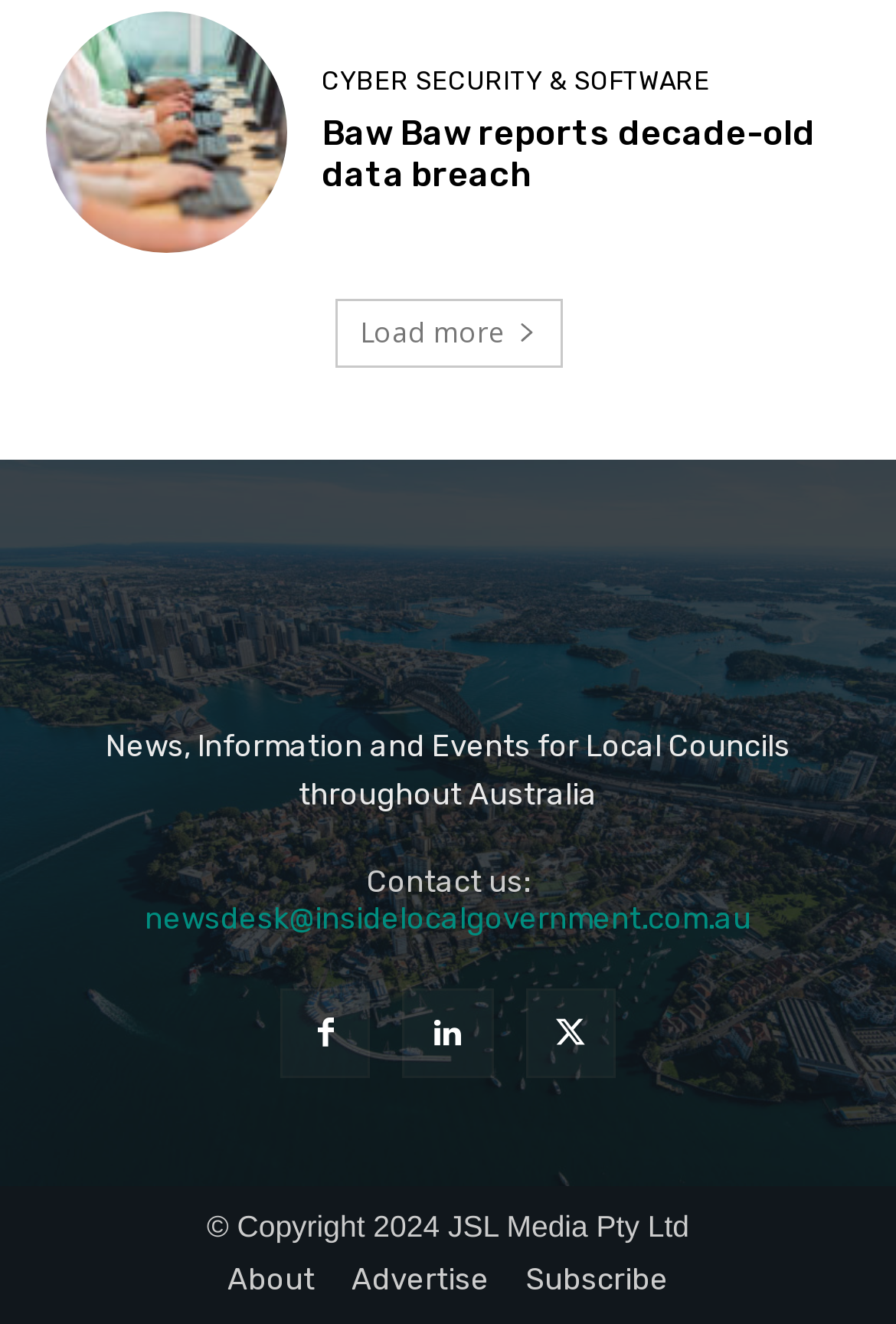Please analyze the image and give a detailed answer to the question:
What is the name of the council news website?

The logo of the website is 'Logo' and the static text 'News, Information and Events for Local Councils throughout Australia' suggests that the website is related to local councils, and the overall structure of the webpage indicates that it is a news website, so the name of the website can be inferred as 'Inside Local Government'.